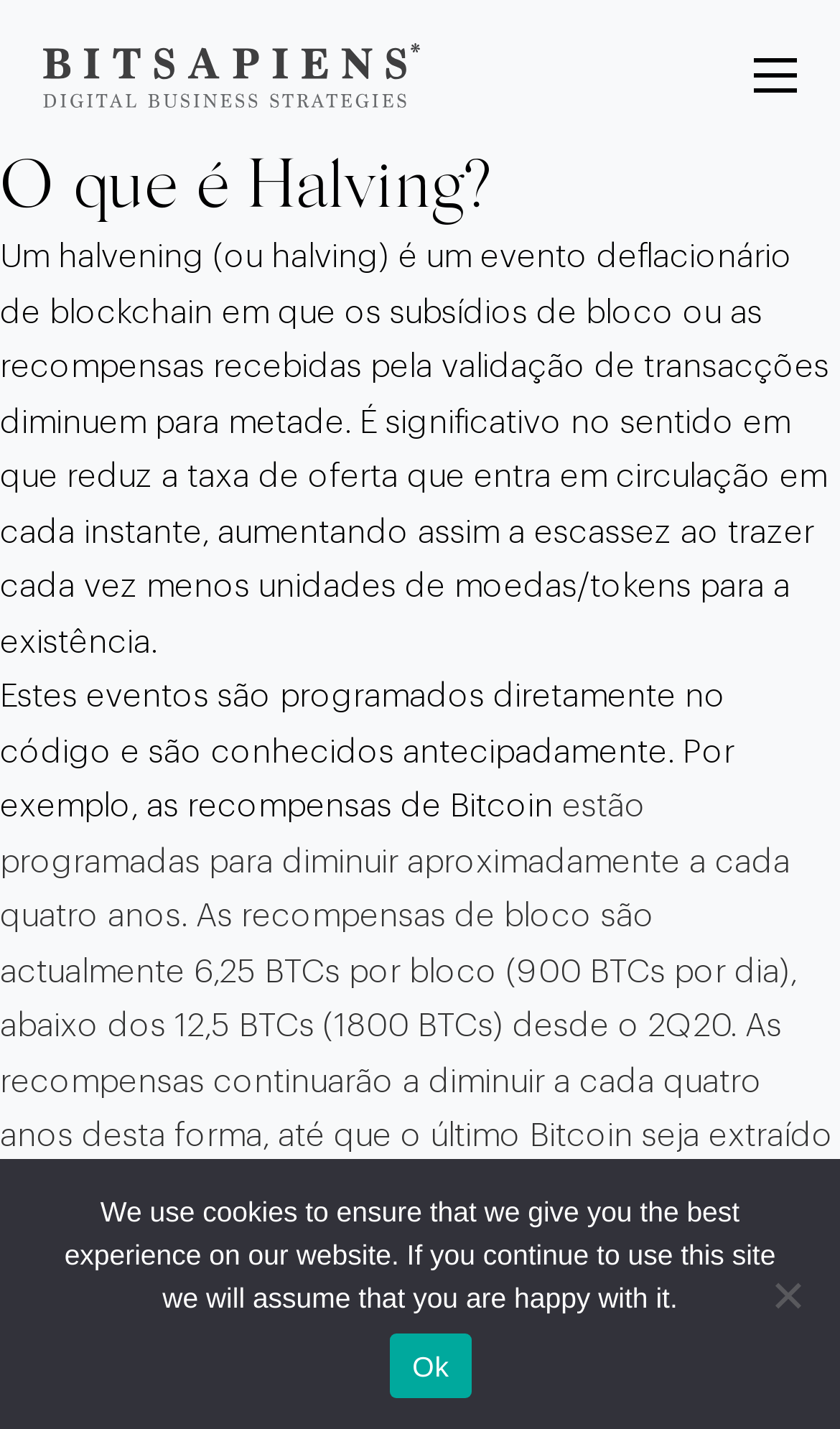What is the current block reward of Bitcoin?
Please give a detailed and elaborate answer to the question.

According to the webpage, the current block reward of Bitcoin is 6.25 BTCs per block, which is half of the previous reward of 12.5 BTCs.